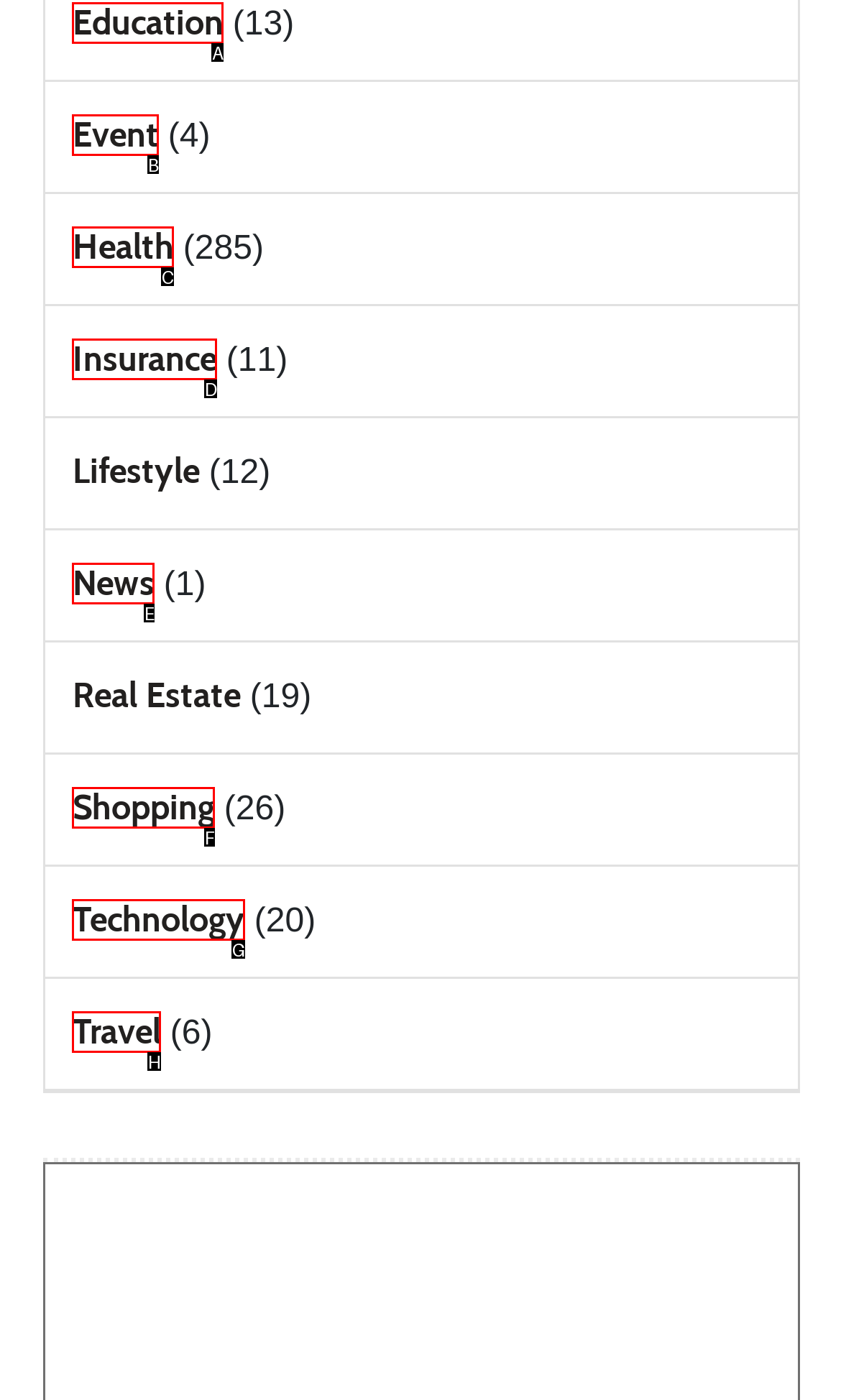Select the HTML element that corresponds to the description: Event
Reply with the letter of the correct option from the given choices.

B